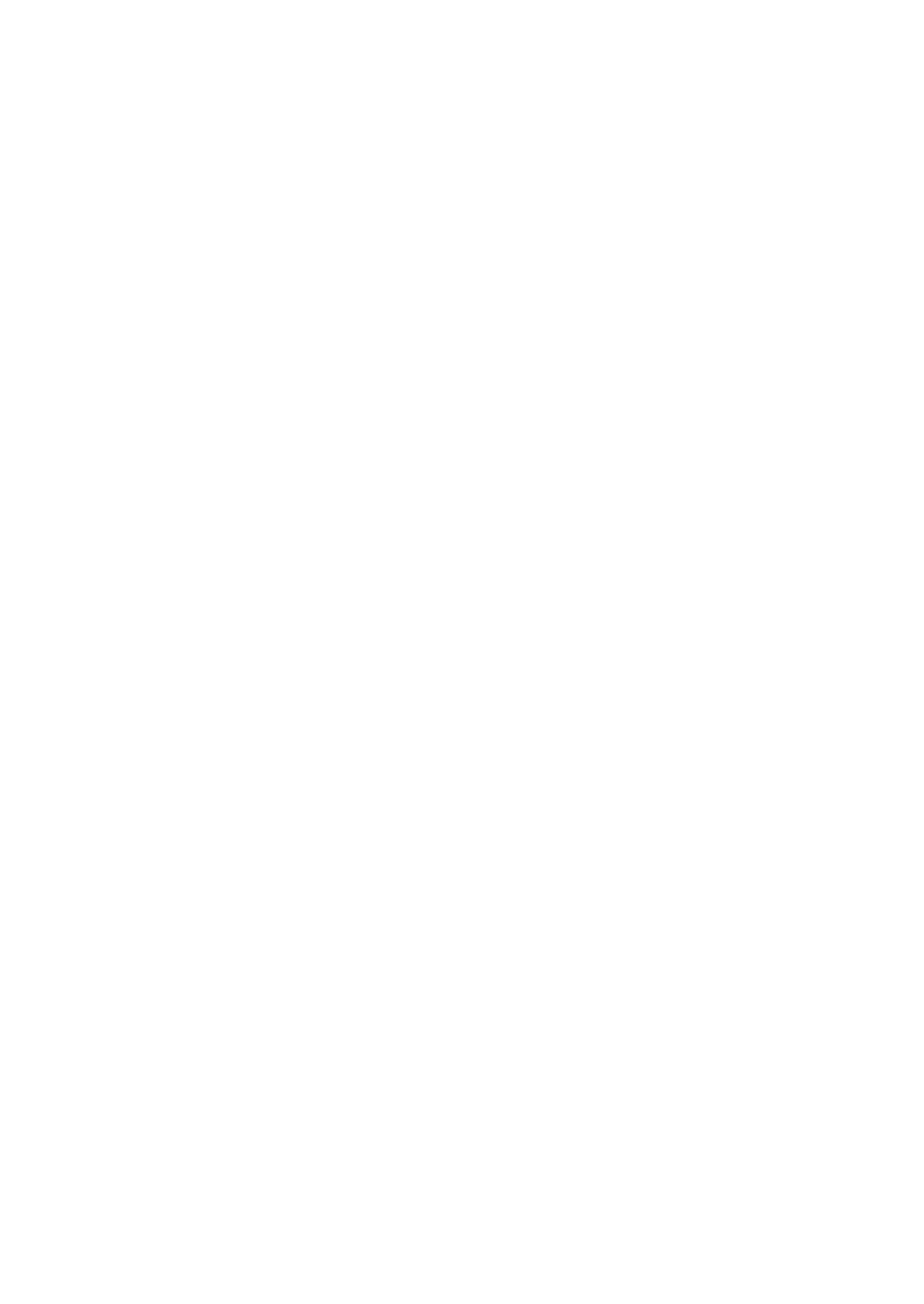What is the common pattern in the link text?
Using the visual information, reply with a single word or short phrase.

Year and name